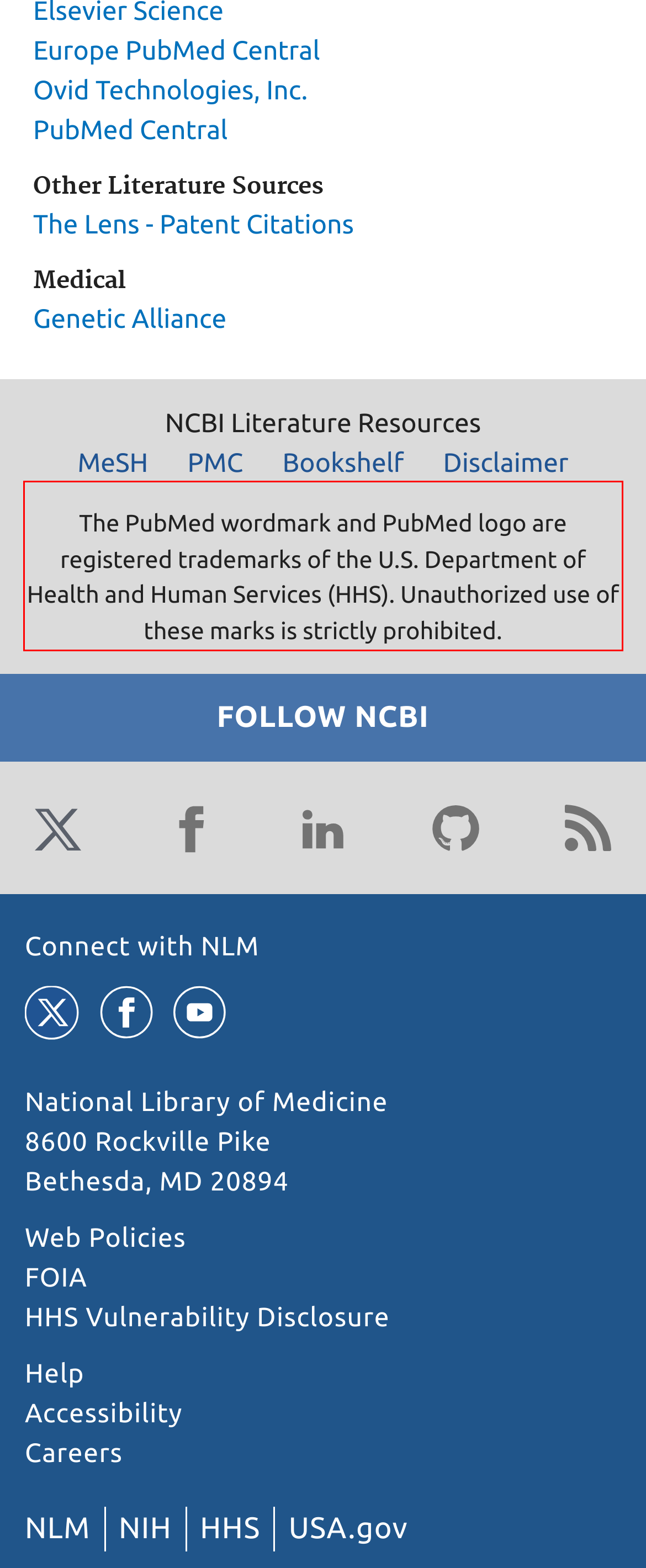You are provided with a screenshot of a webpage featuring a red rectangle bounding box. Extract the text content within this red bounding box using OCR.

The PubMed wordmark and PubMed logo are registered trademarks of the U.S. Department of Health and Human Services (HHS). Unauthorized use of these marks is strictly prohibited.